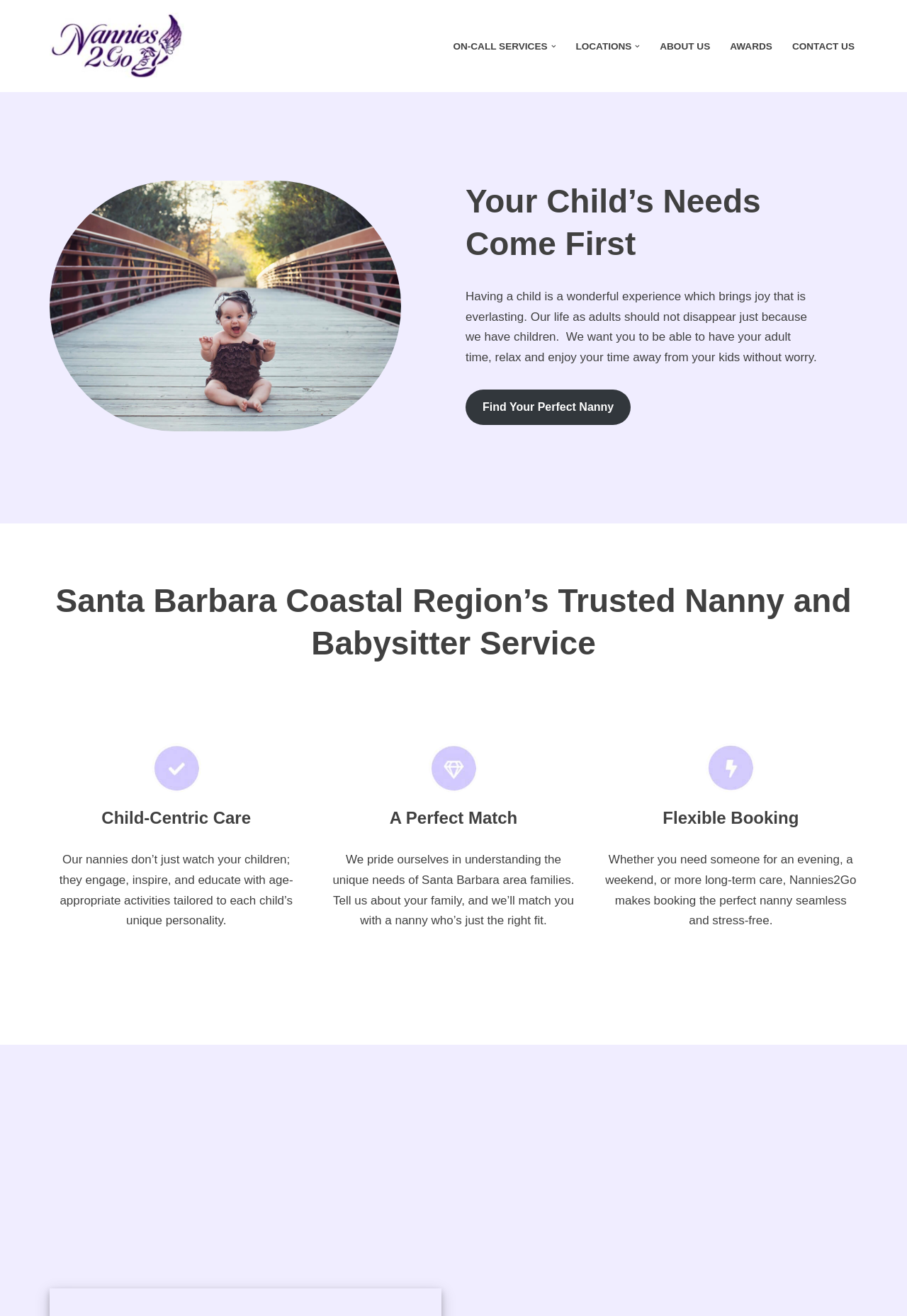Extract the bounding box coordinates for the described element: "Locations". The coordinates should be represented as four float numbers between 0 and 1: [left, top, right, bottom].

[0.635, 0.028, 0.696, 0.042]